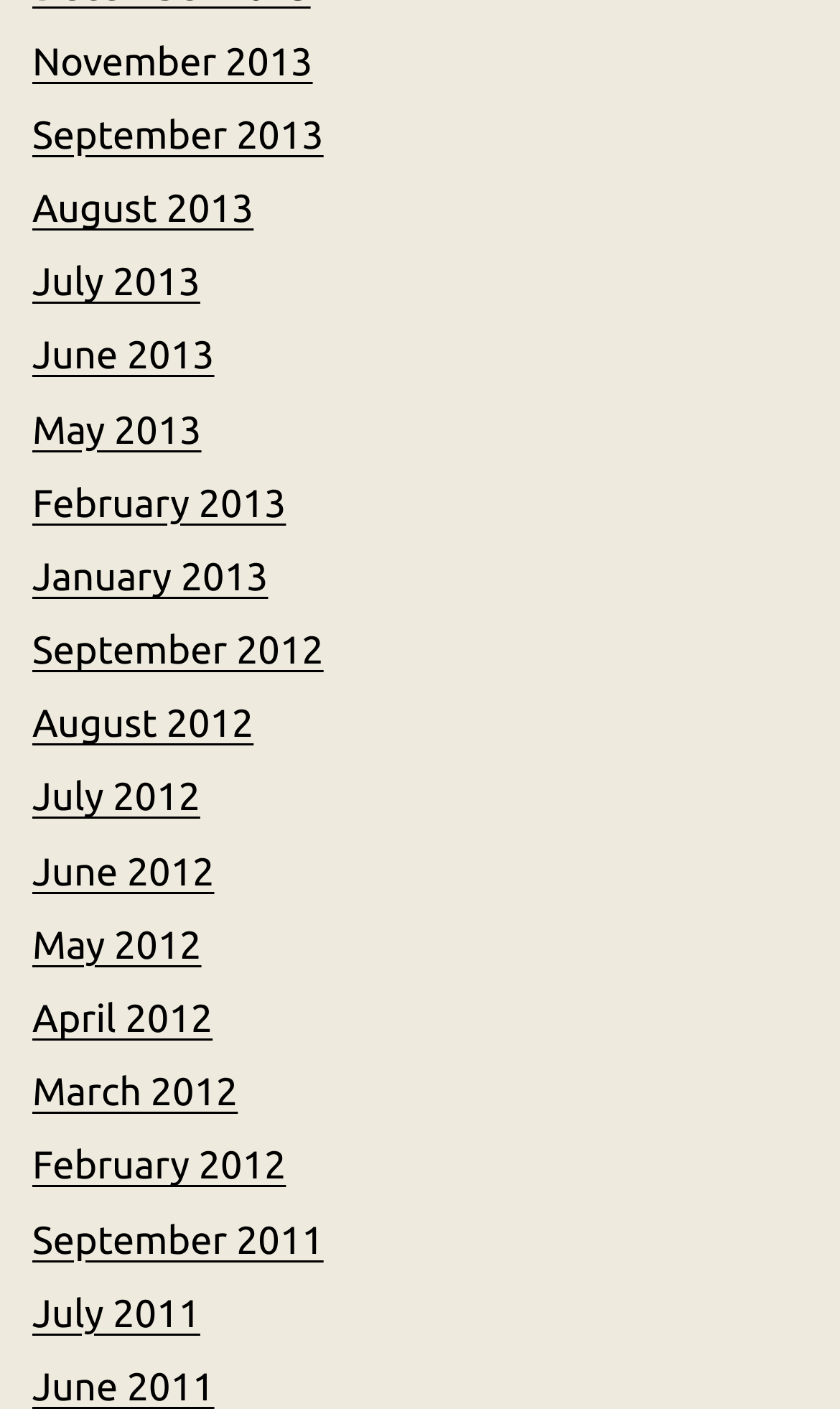What is the common pattern among the links?
Give a one-word or short-phrase answer derived from the screenshot.

Month and year